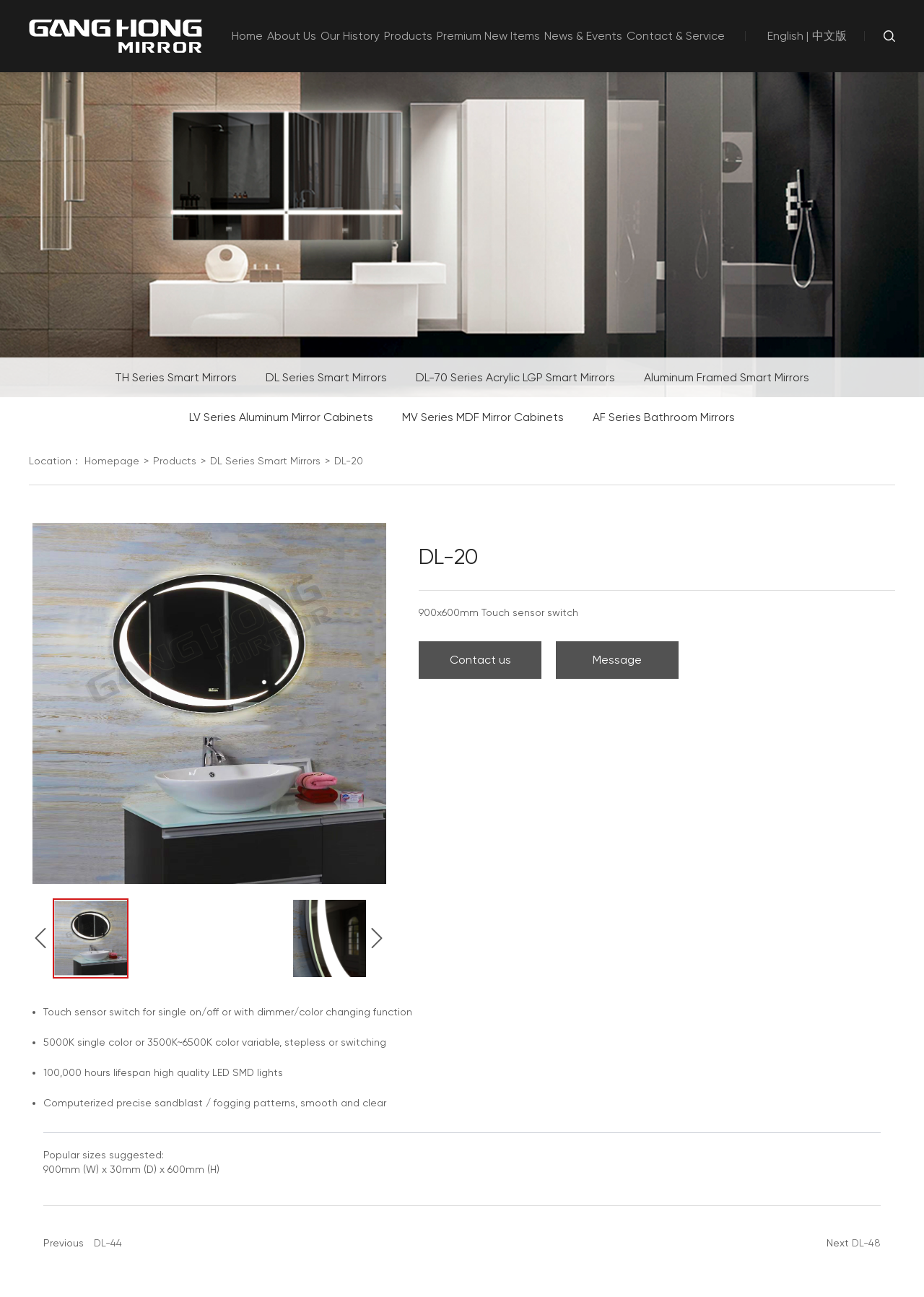What is the lifespan of the LED SMD lights?
Based on the image, answer the question with as much detail as possible.

The lifespan of the LED SMD lights can be found in the bullet points under the 'DL-20' heading, which states '100,000 hours lifespan high quality LED SMD lights'. This information is located in the middle of the webpage.